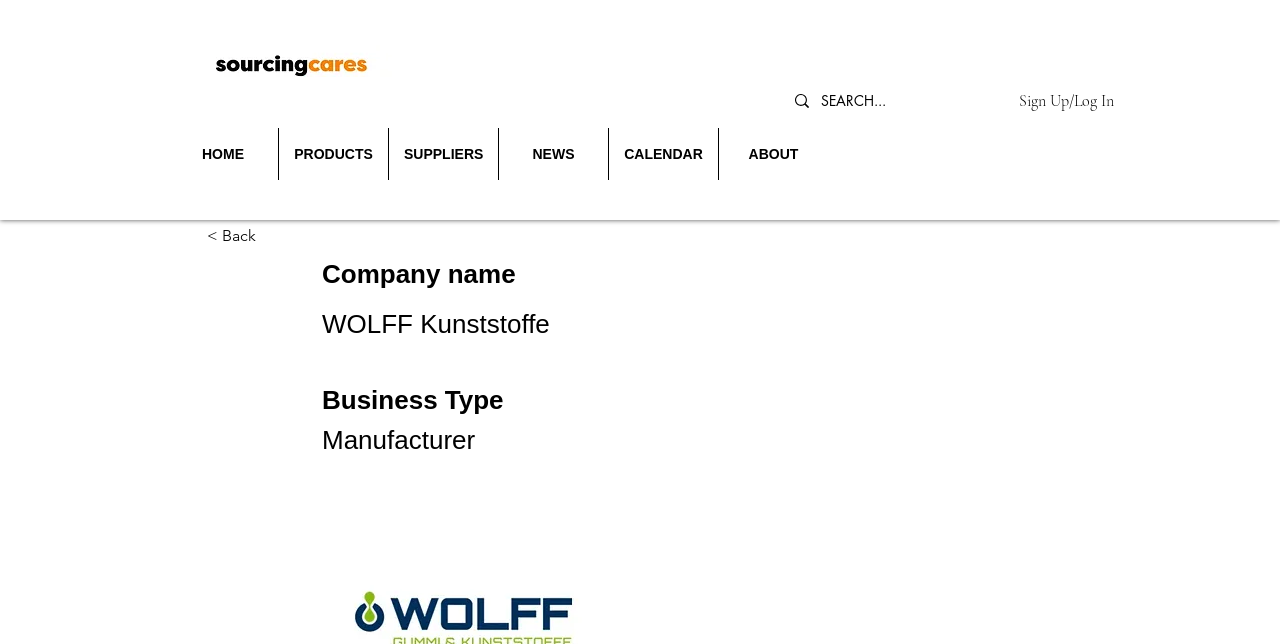Answer this question using a single word or a brief phrase:
Is there a search function on the webpage?

Yes